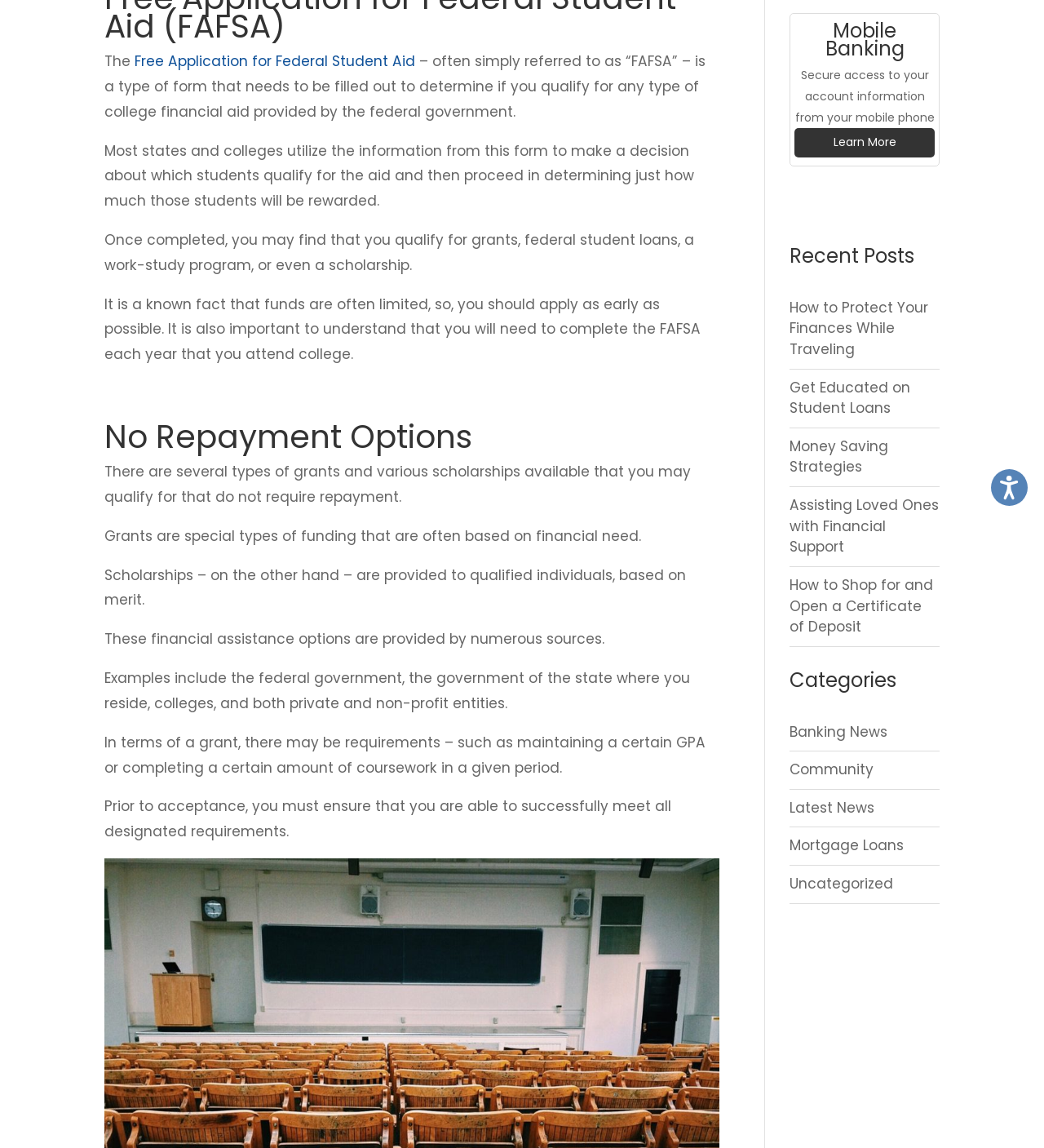Bounding box coordinates are specified in the format (top-left x, top-left y, bottom-right x, bottom-right y). All values are floating point numbers bounded between 0 and 1. Please provide the bounding box coordinate of the region this sentence describes: Community

[0.756, 0.662, 0.837, 0.679]